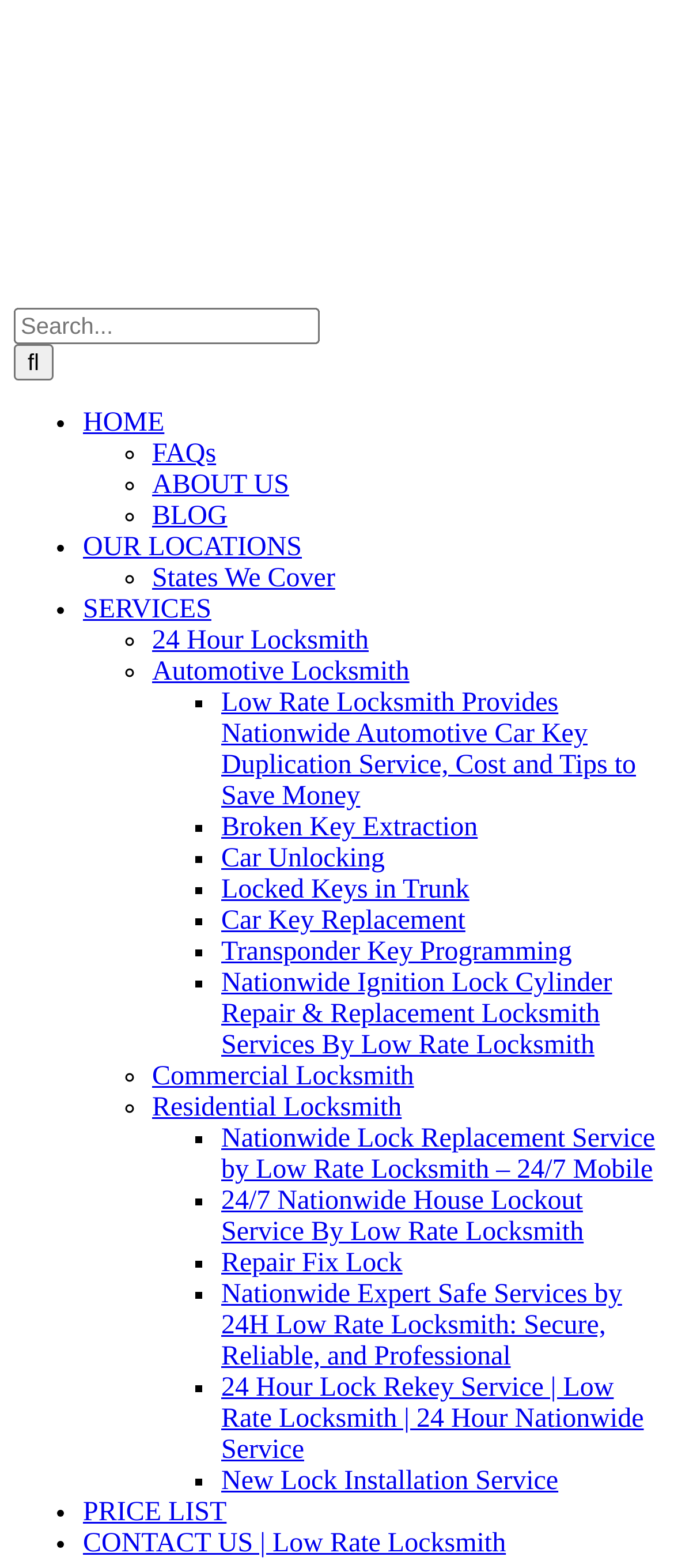Predict the bounding box coordinates of the area that should be clicked to accomplish the following instruction: "Go to HOME page". The bounding box coordinates should consist of four float numbers between 0 and 1, i.e., [left, top, right, bottom].

[0.123, 0.26, 0.244, 0.279]